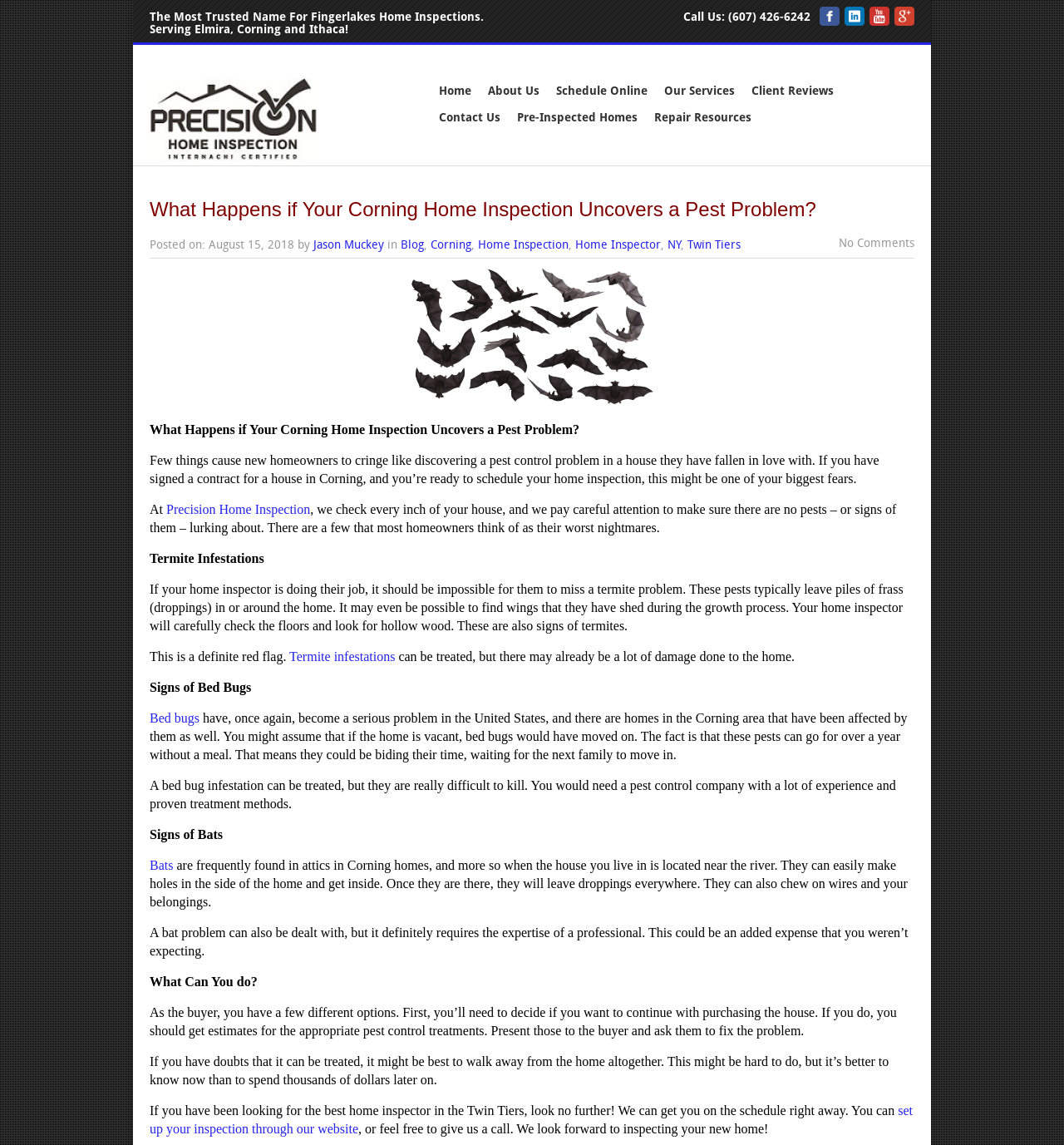Show the bounding box coordinates for the HTML element described as: "(607) 426-6242".

[0.684, 0.009, 0.762, 0.02]